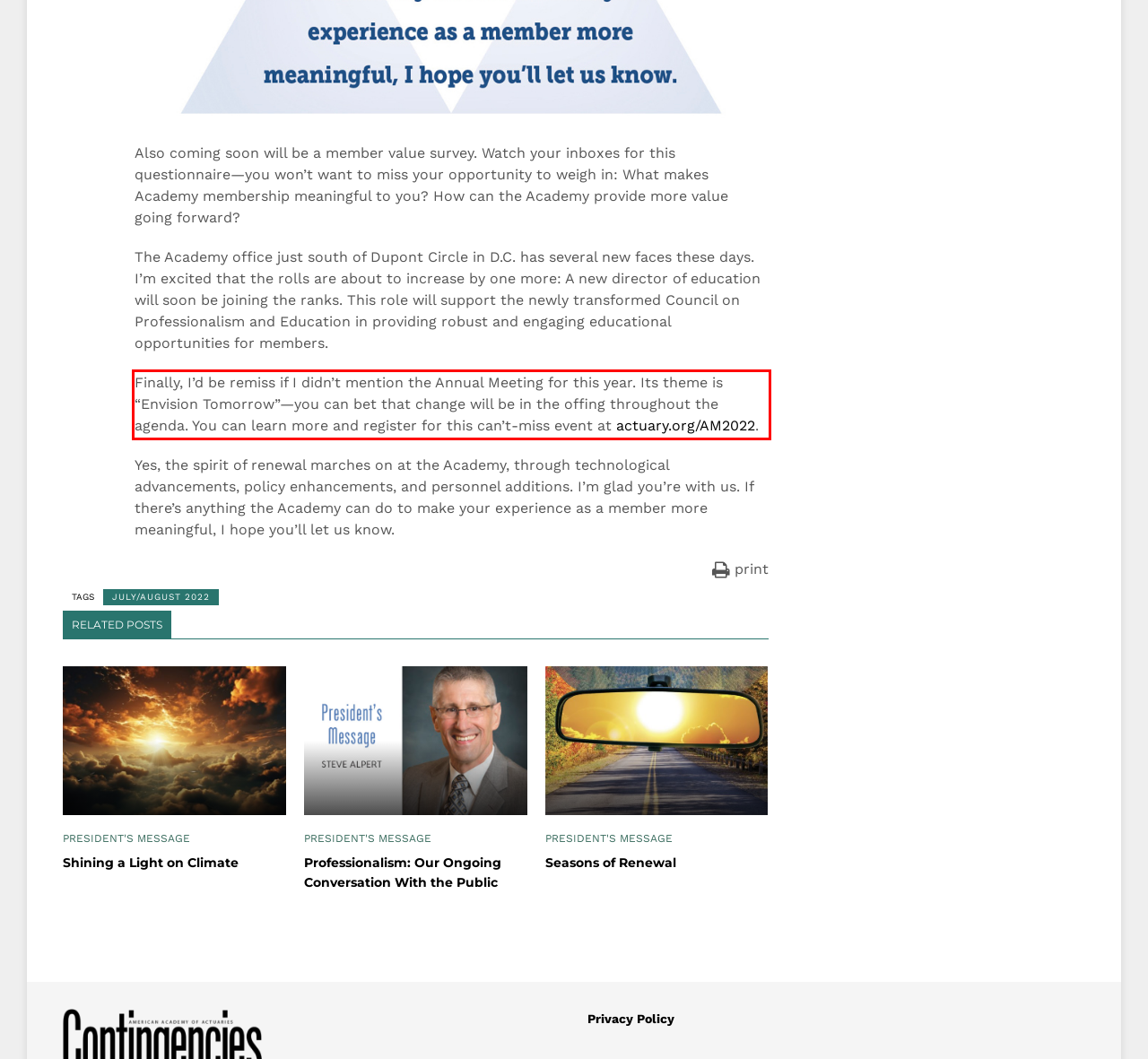Analyze the screenshot of the webpage that features a red bounding box and recognize the text content enclosed within this red bounding box.

Finally, I’d be remiss if I didn’t mention the Annual Meeting for this year. Its theme is “Envision Tomorrow”—you can bet that change will be in the offing throughout the agenda. You can learn more and register for this can’t-miss event at actuary.org/AM2022.